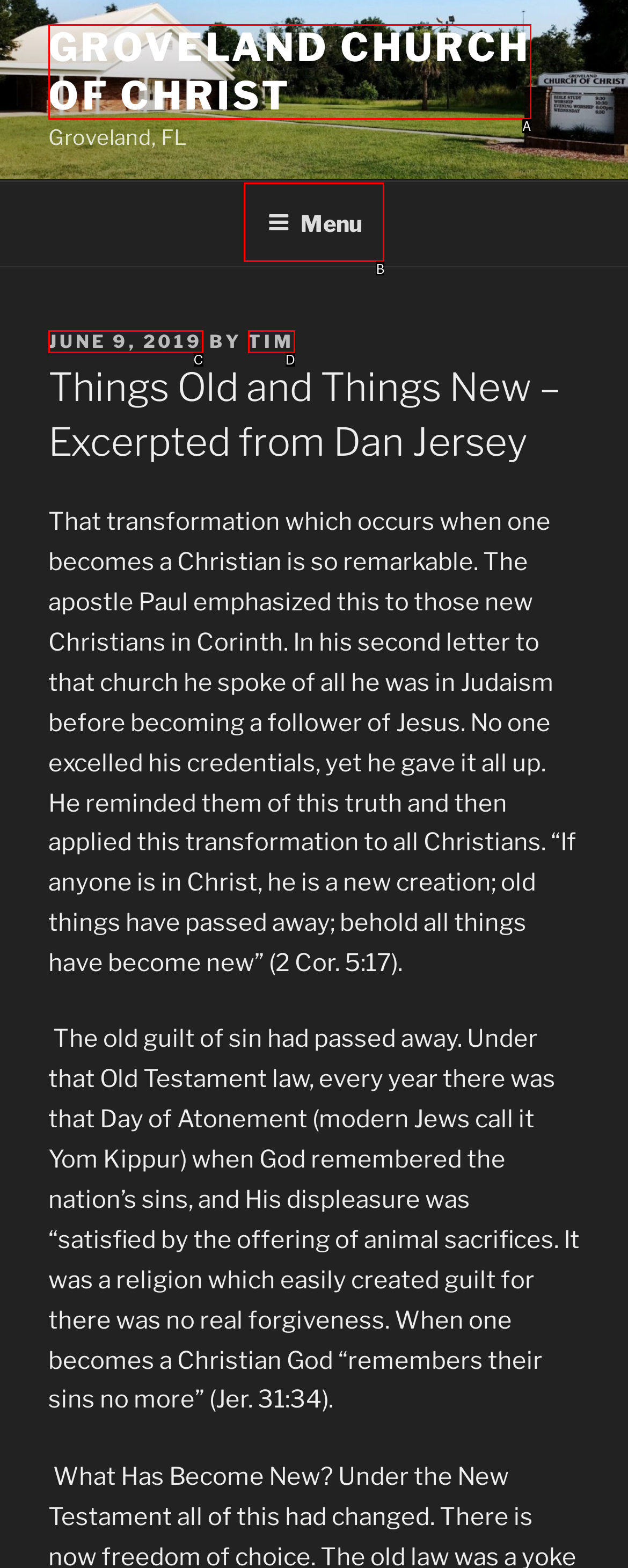From the provided choices, determine which option matches the description: Menu. Respond with the letter of the correct choice directly.

B